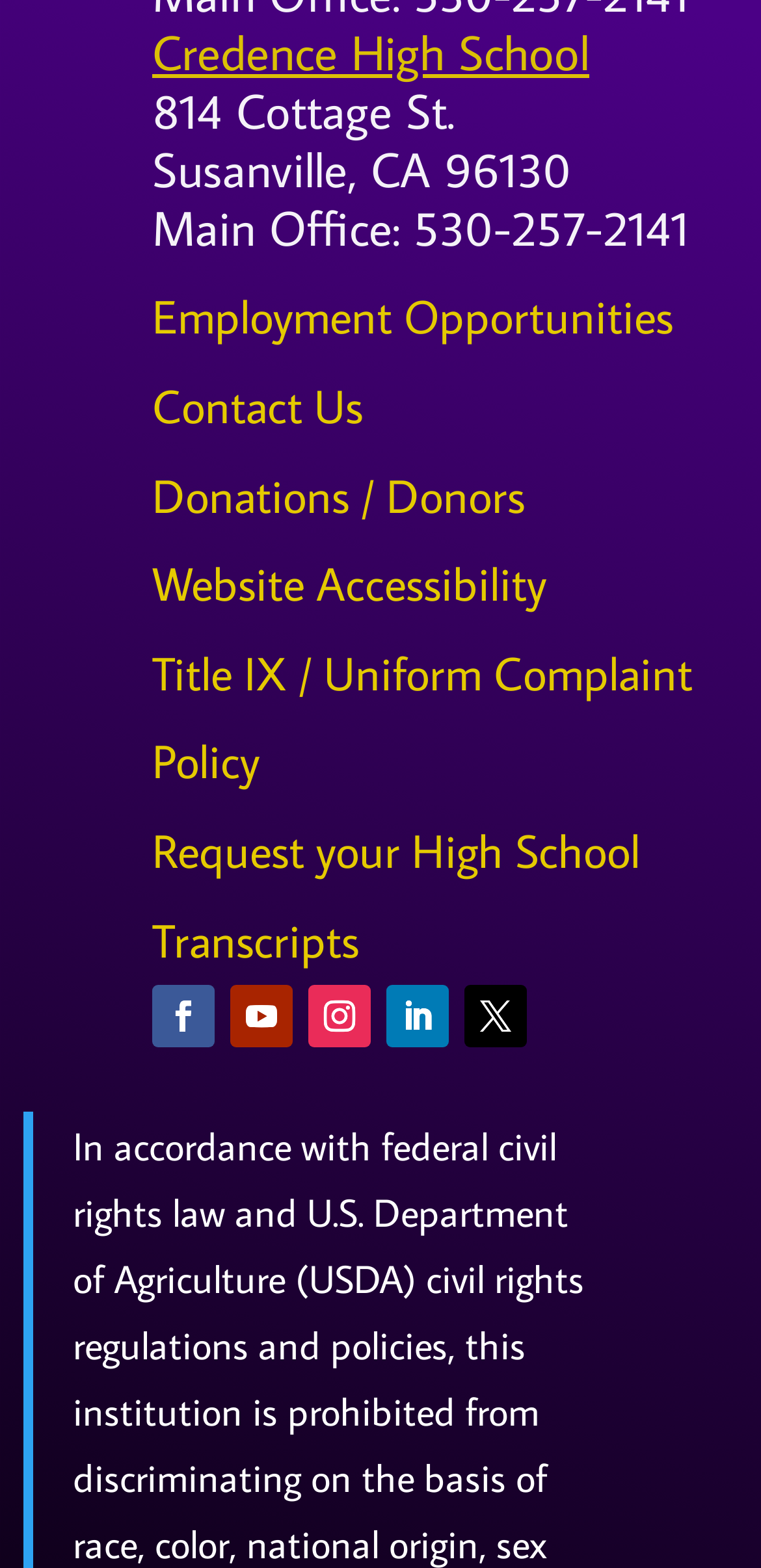What is the zip code of Credence High School?
From the image, respond with a single word or phrase.

96130